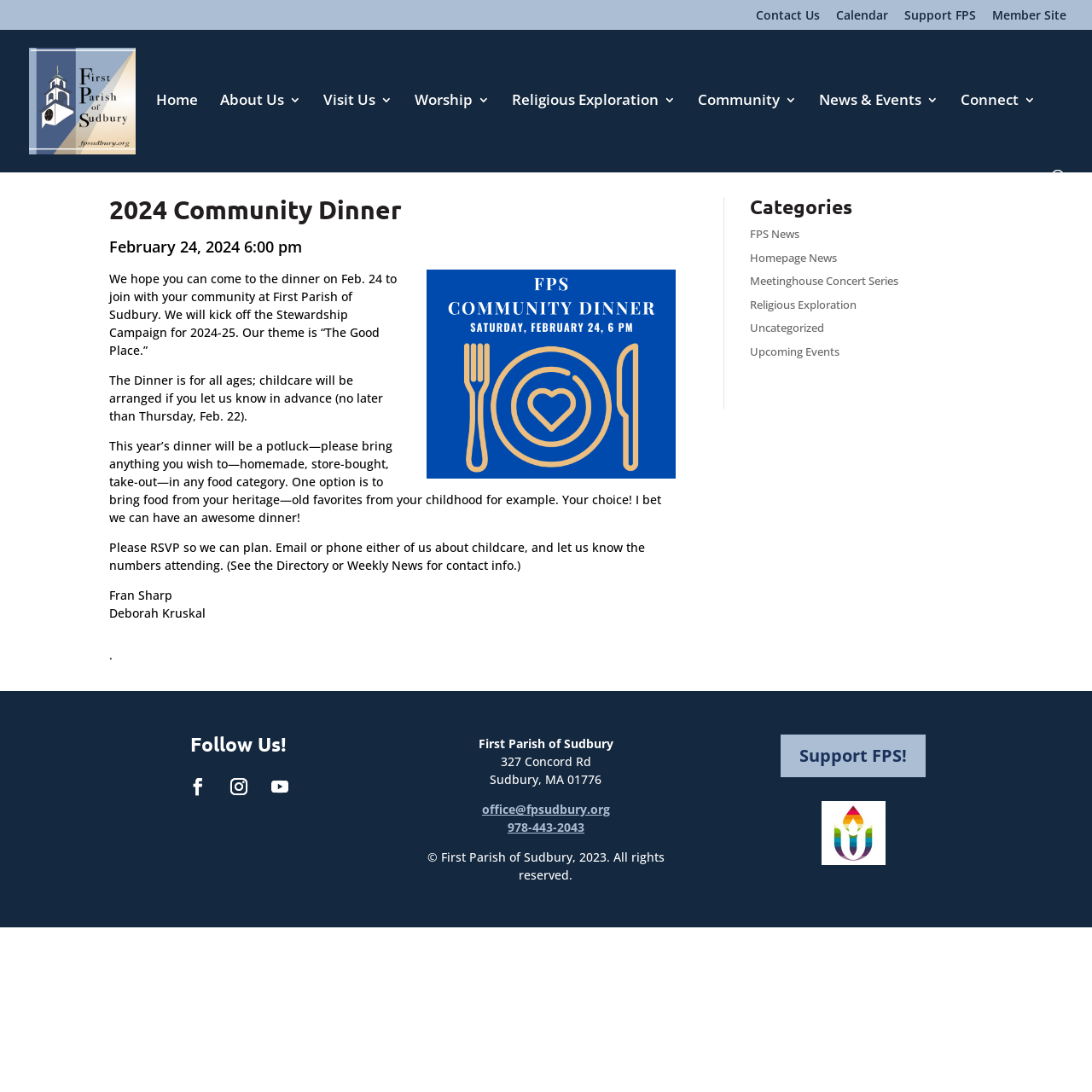Identify the bounding box coordinates for the region of the element that should be clicked to carry out the instruction: "Follow First Parish of Sudbury on social media". The bounding box coordinates should be four float numbers between 0 and 1, i.e., [left, top, right, bottom].

[0.166, 0.705, 0.197, 0.736]